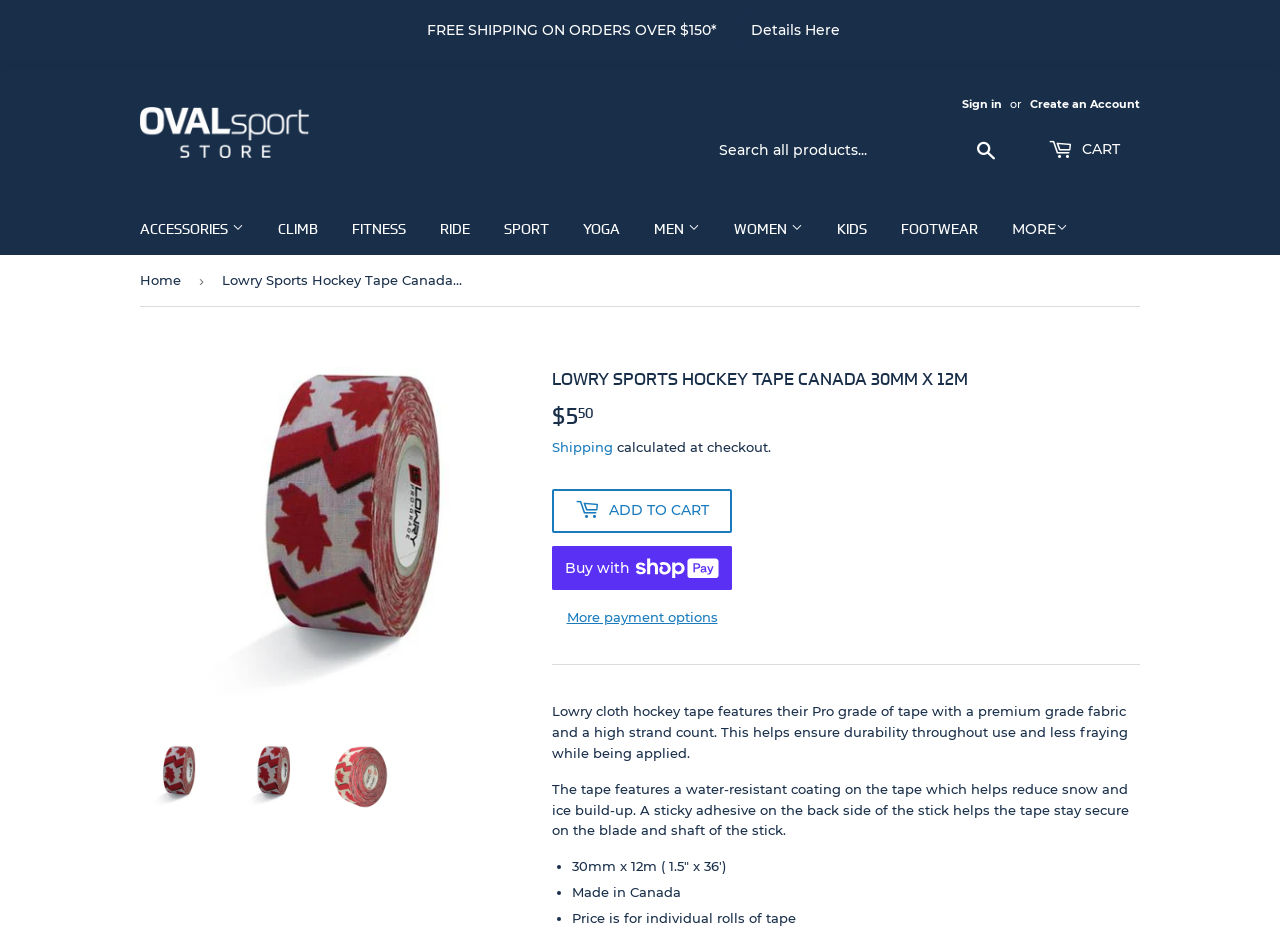Identify the bounding box coordinates of the clickable region to carry out the given instruction: "Sign in".

[0.752, 0.103, 0.783, 0.118]